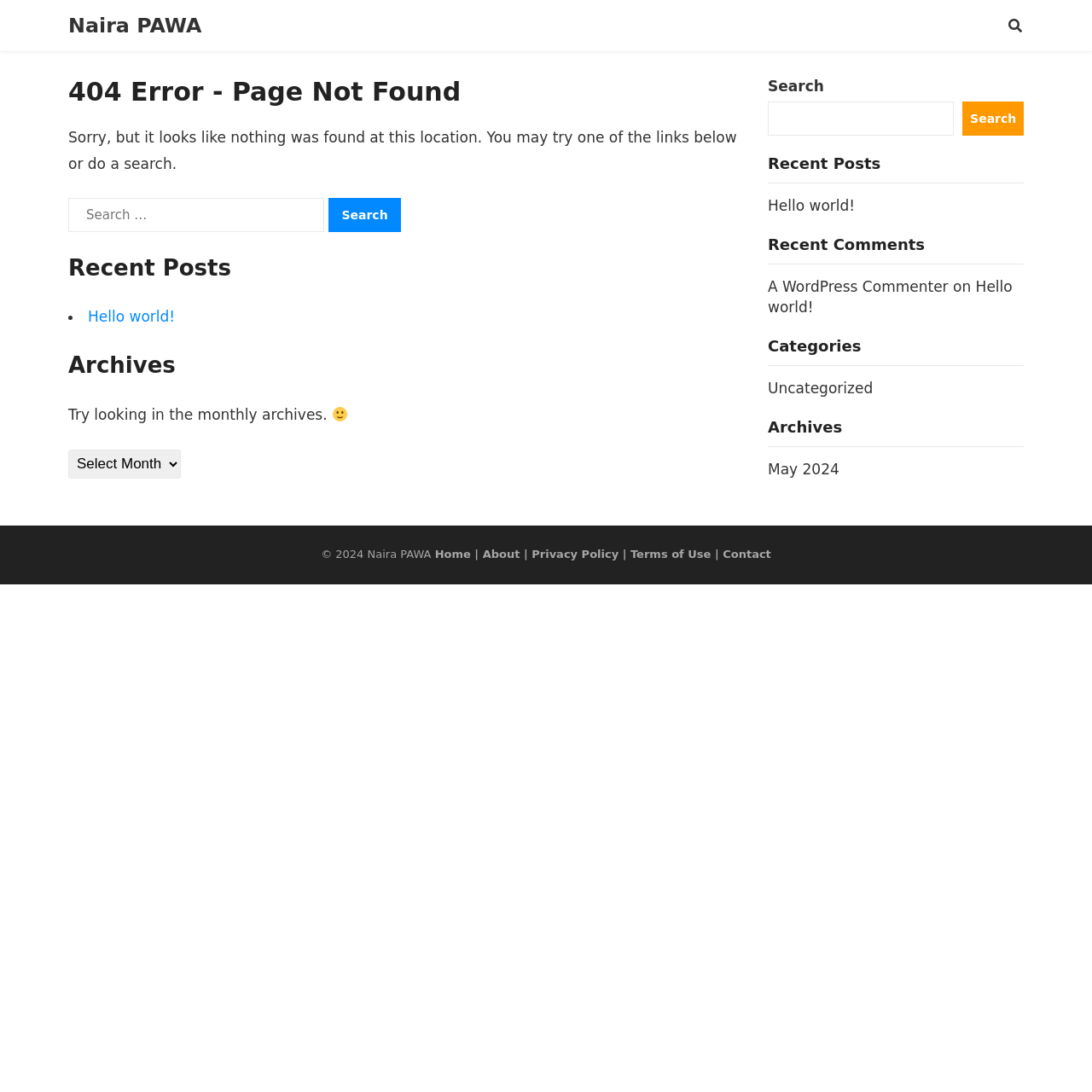Can you find the bounding box coordinates of the area I should click to execute the following instruction: "Select an archive"?

[0.062, 0.412, 0.166, 0.438]